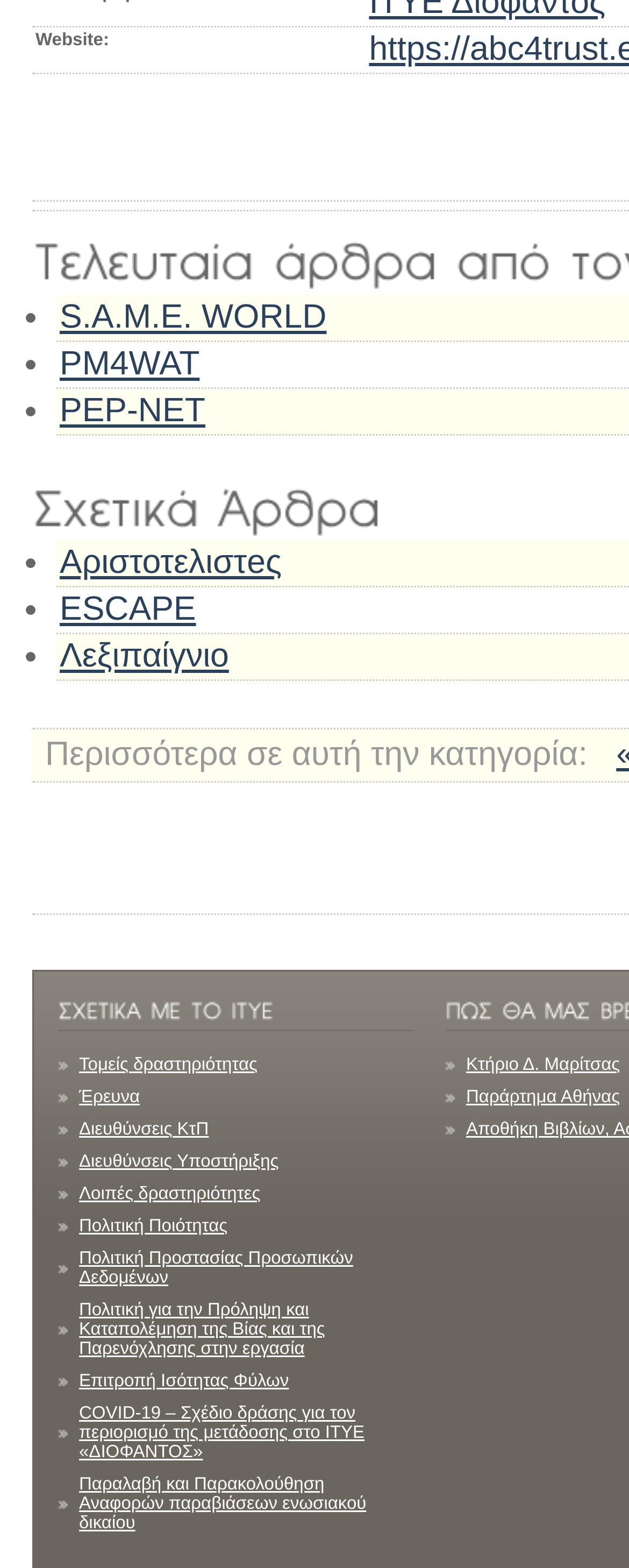Please identify the bounding box coordinates of where to click in order to follow the instruction: "Visit the 'openPR Logo' link".

None